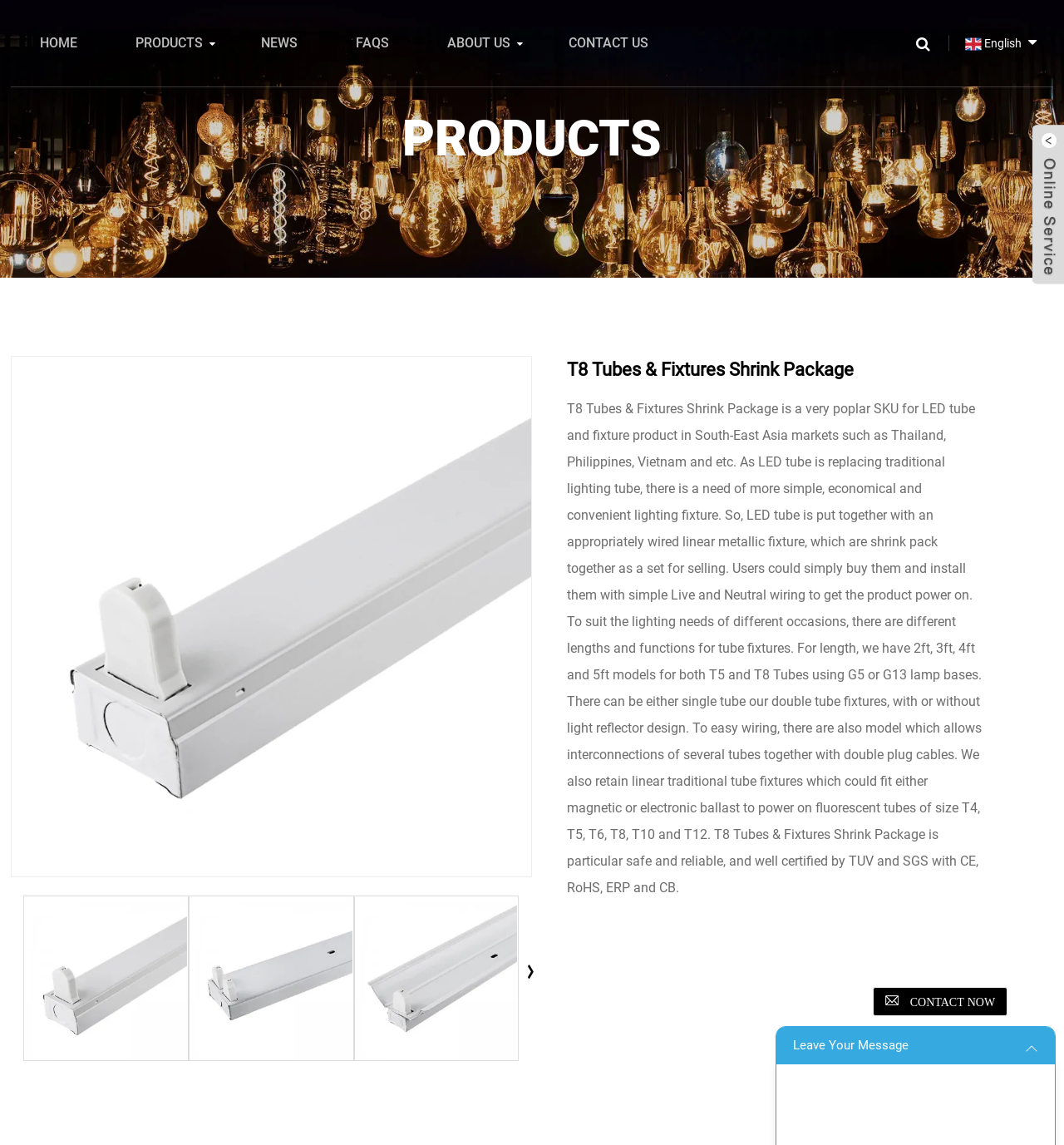How many models of tube fixtures are available?
Based on the content of the image, thoroughly explain and answer the question.

According to the webpage content, there are multiple models of tube fixtures available, including 2ft, 3ft, 4ft, and 5ft models for both T5 and T8 Tubes using G5 or G13 lamp bases. Additionally, there are models with or without light reflector design, and some that allow interconnections of several tubes together with double plug cables.